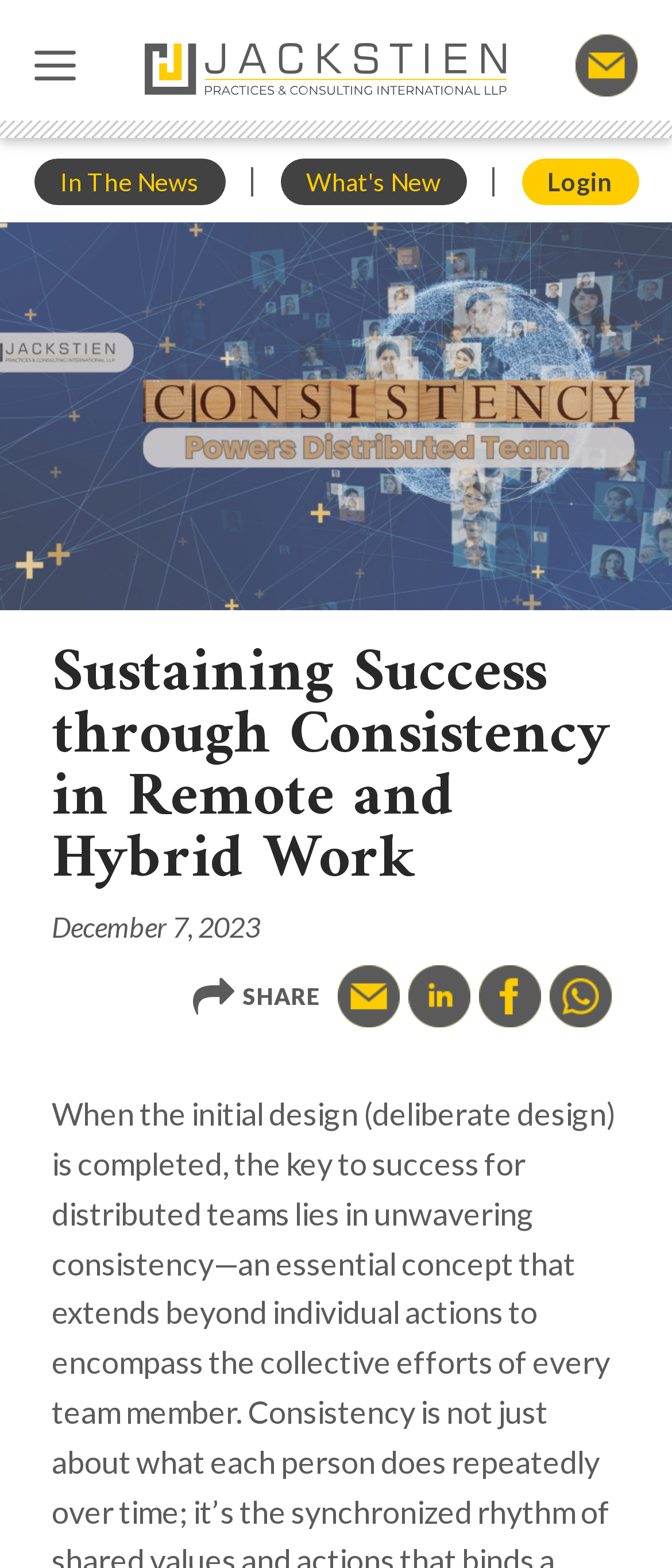What is the text of the first link on the webpage?
Using the screenshot, give a one-word or short phrase answer.

Jackstien Practices, India